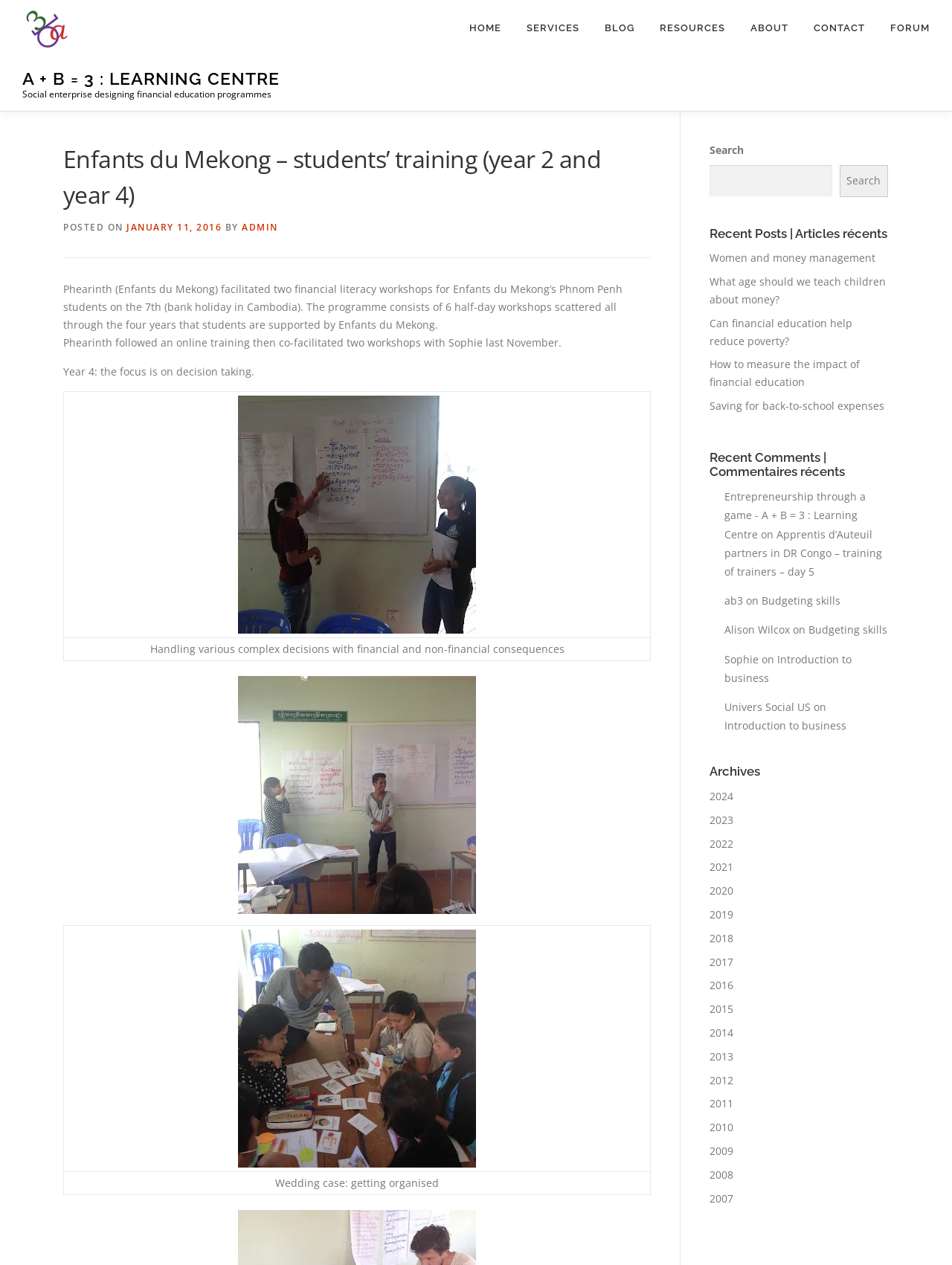Determine the main headline of the webpage and provide its text.

Enfants du Mekong – students’ training (year 2 and year 4)